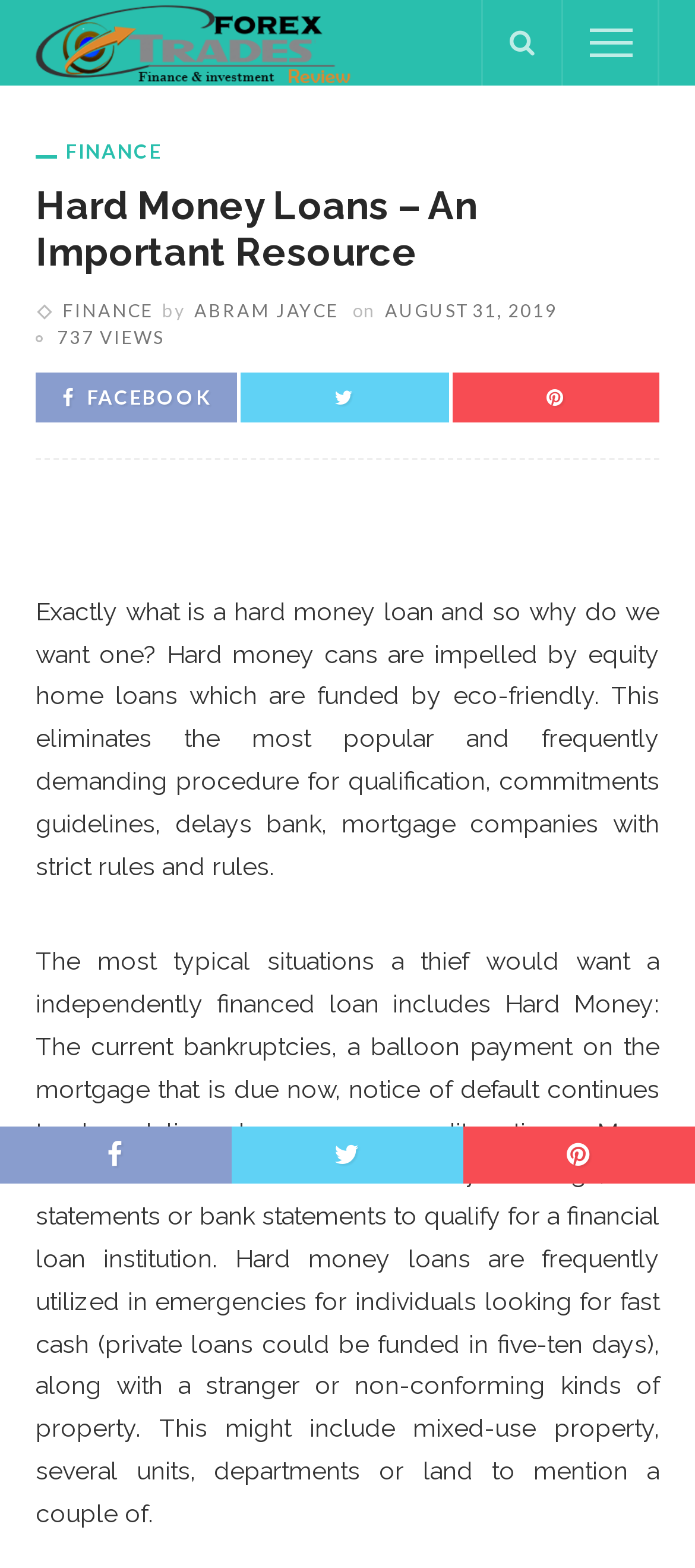Please identify the bounding box coordinates of the clickable region that I should interact with to perform the following instruction: "Learn more about Forex Traders Review". The coordinates should be expressed as four float numbers between 0 and 1, i.e., [left, top, right, bottom].

[0.051, 0.017, 0.514, 0.035]